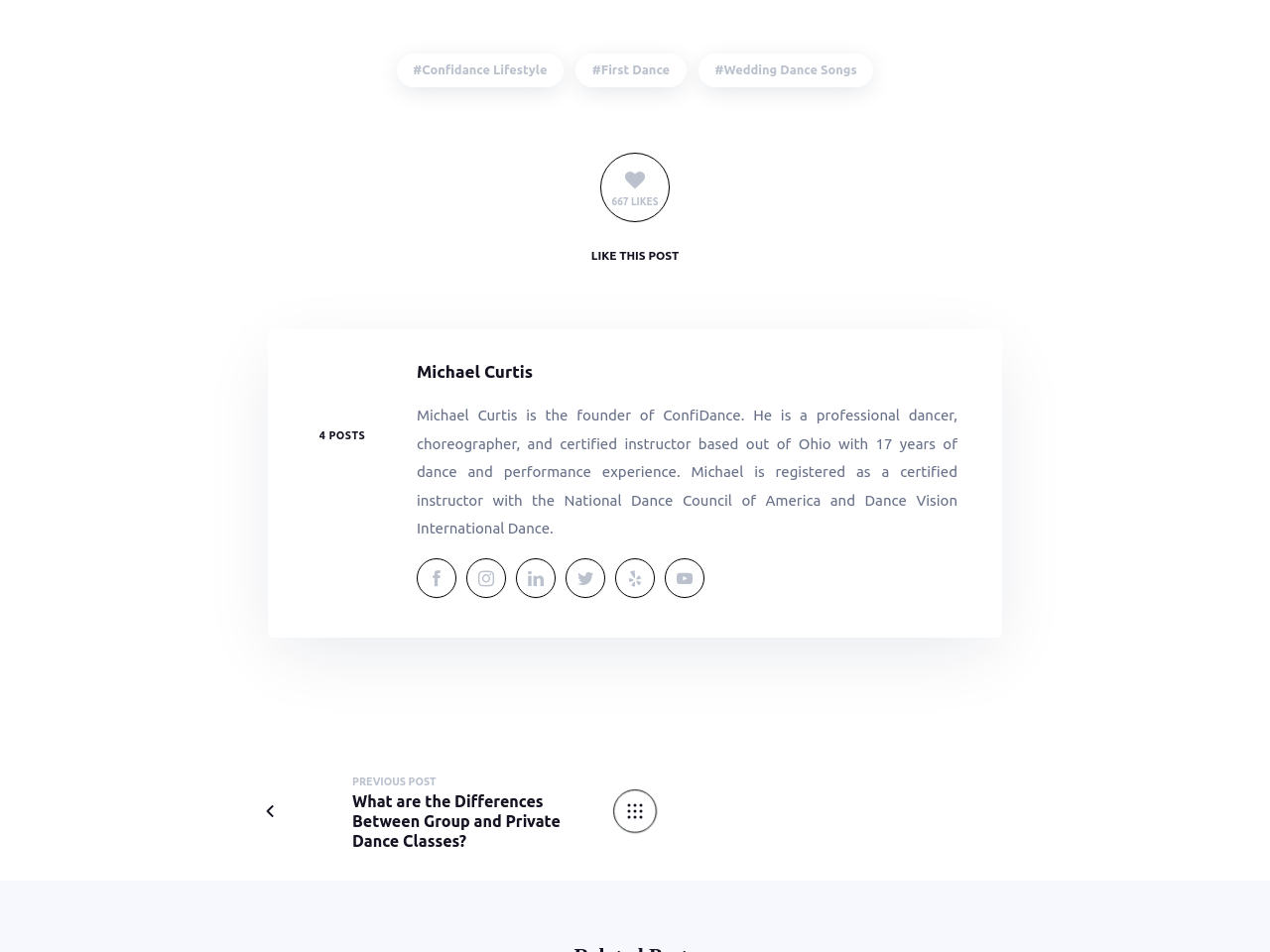Determine the bounding box for the described UI element: "Wedding Dance Songs".

[0.55, 0.057, 0.688, 0.091]